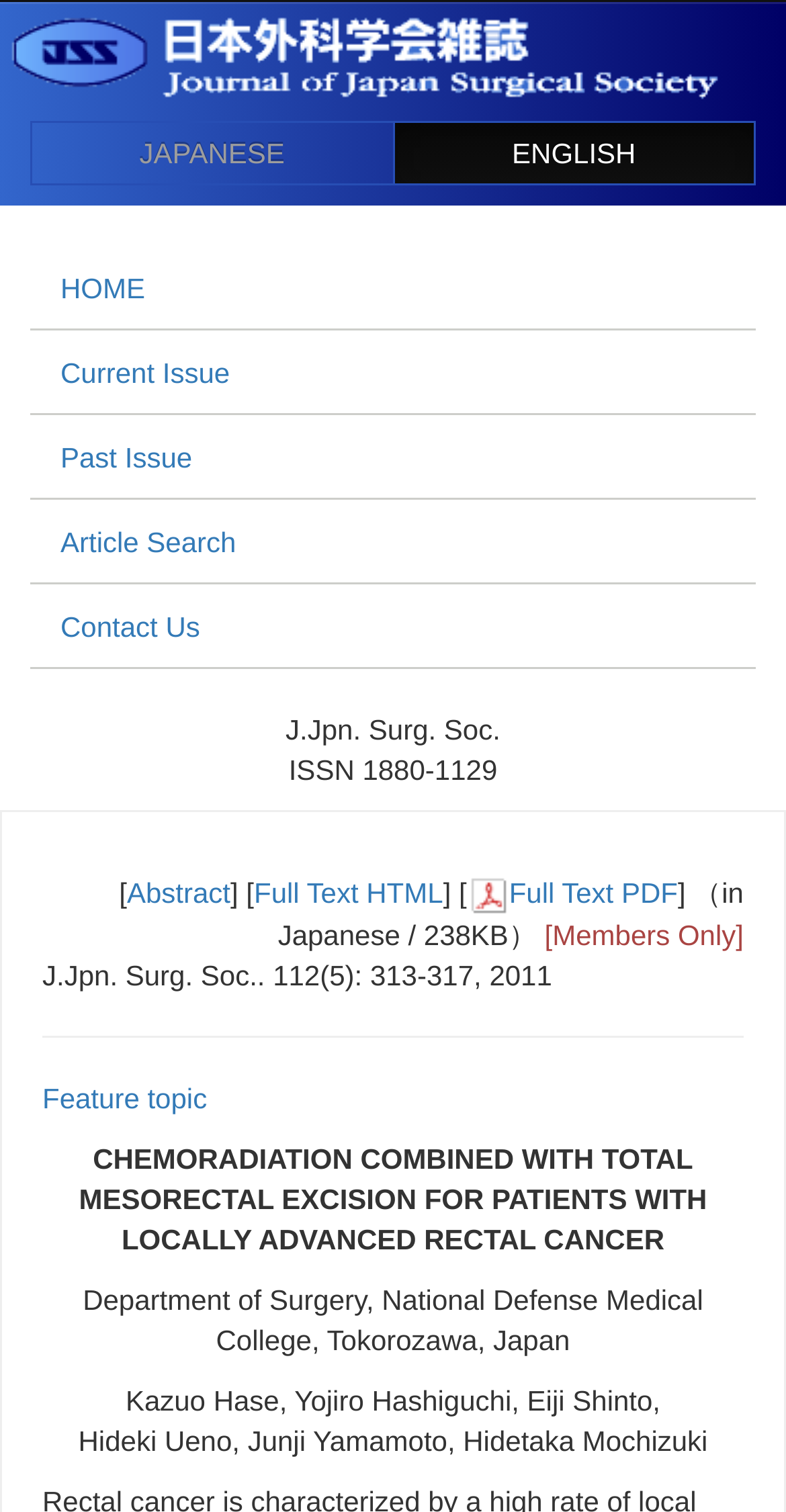Specify the bounding box coordinates of the area to click in order to execute this command: 'Contact the journal'. The coordinates should consist of four float numbers ranging from 0 to 1, and should be formatted as [left, top, right, bottom].

[0.038, 0.386, 0.962, 0.442]